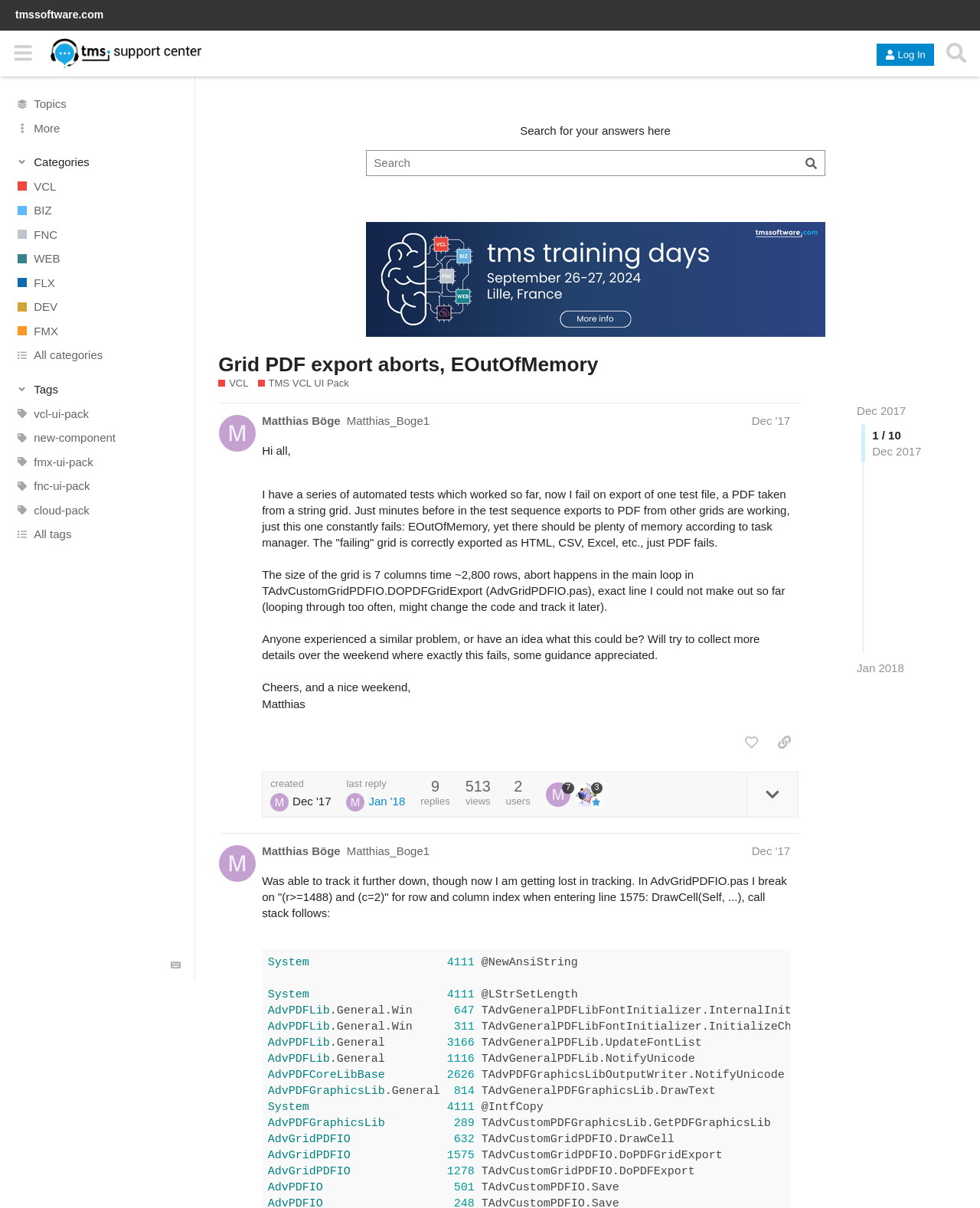What is the name of the component mentioned in the discussion?
From the image, respond with a single word or phrase.

TAdvCustomGridPDFIO